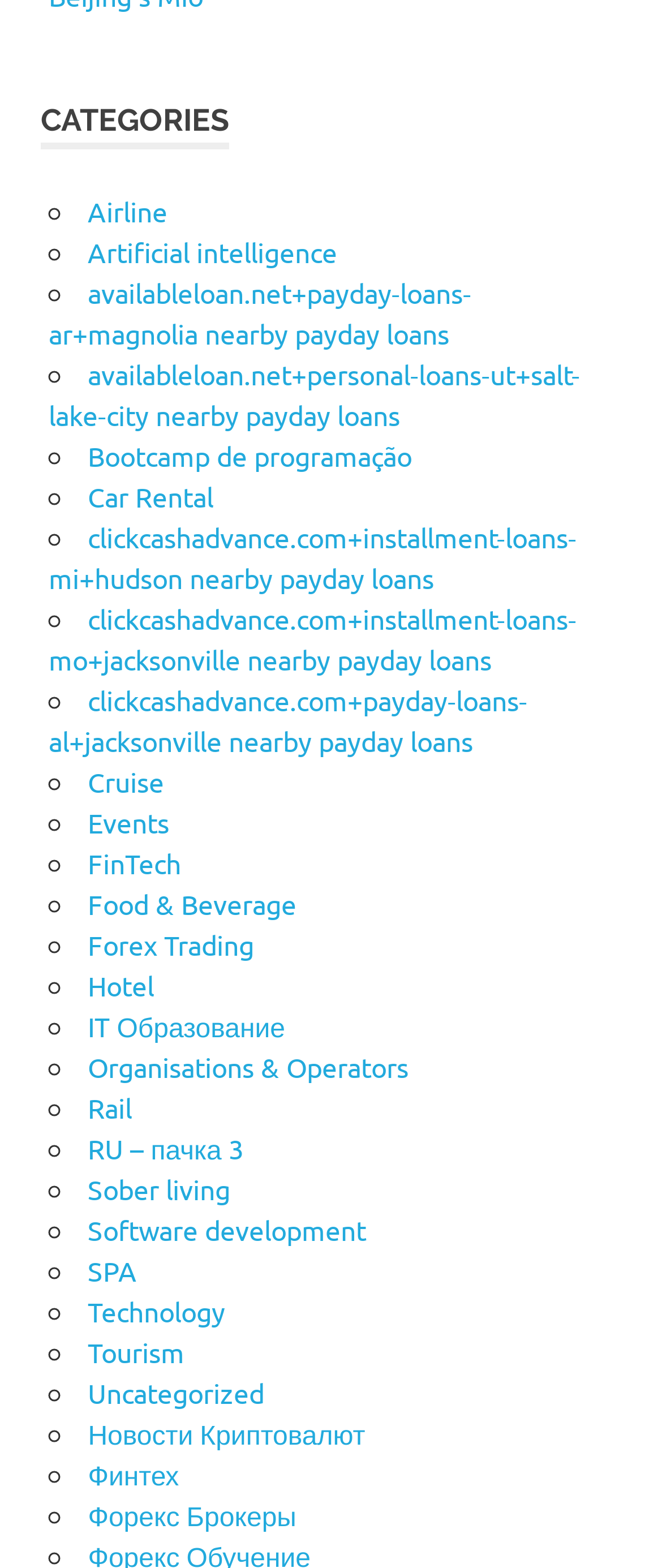Determine the bounding box coordinates of the clickable element to achieve the following action: 'Learn about Bootcamp de programação'. Provide the coordinates as four float values between 0 and 1, formatted as [left, top, right, bottom].

[0.133, 0.28, 0.623, 0.301]